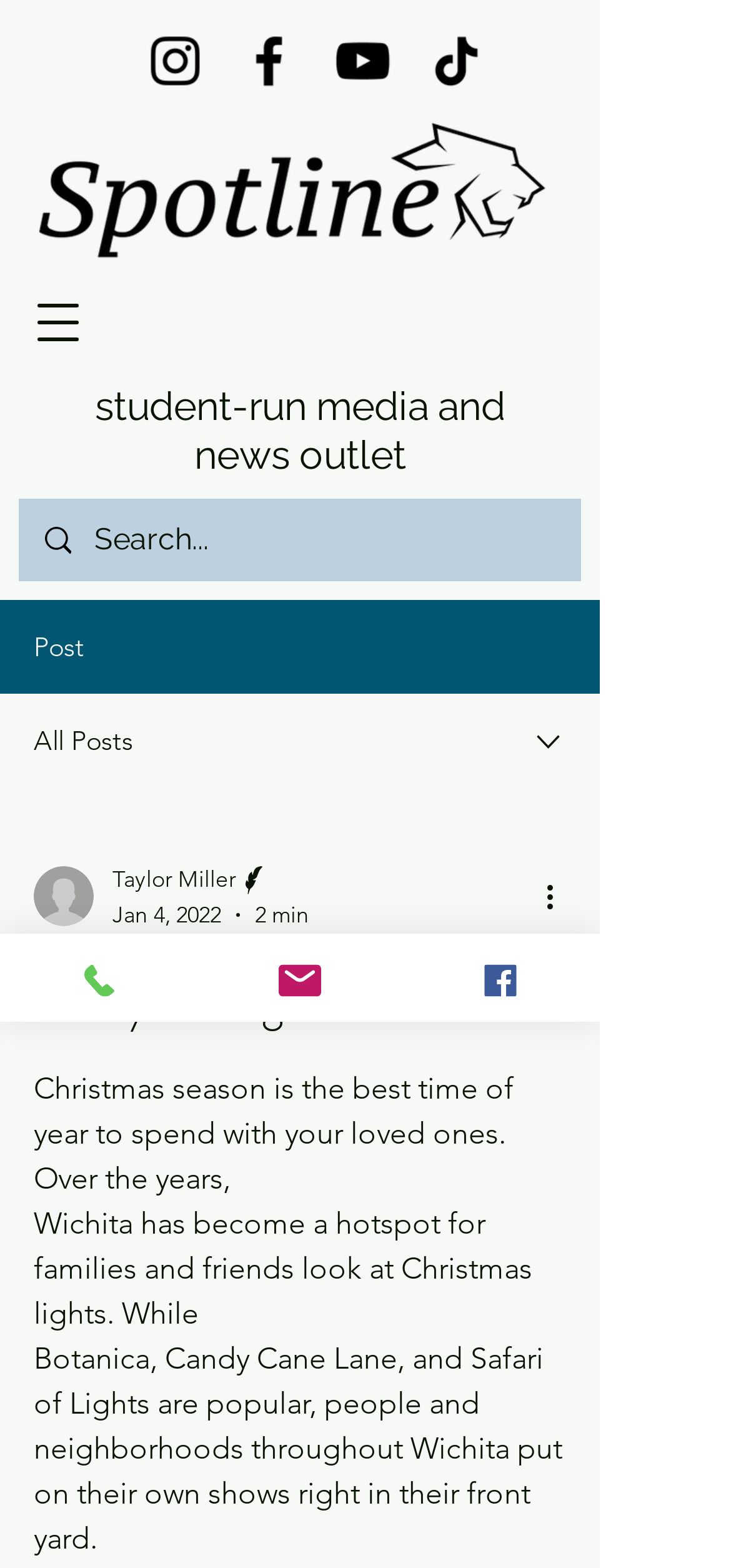Find the bounding box coordinates of the clickable element required to execute the following instruction: "Open navigation menu". Provide the coordinates as four float numbers between 0 and 1, i.e., [left, top, right, bottom].

[0.028, 0.182, 0.131, 0.23]